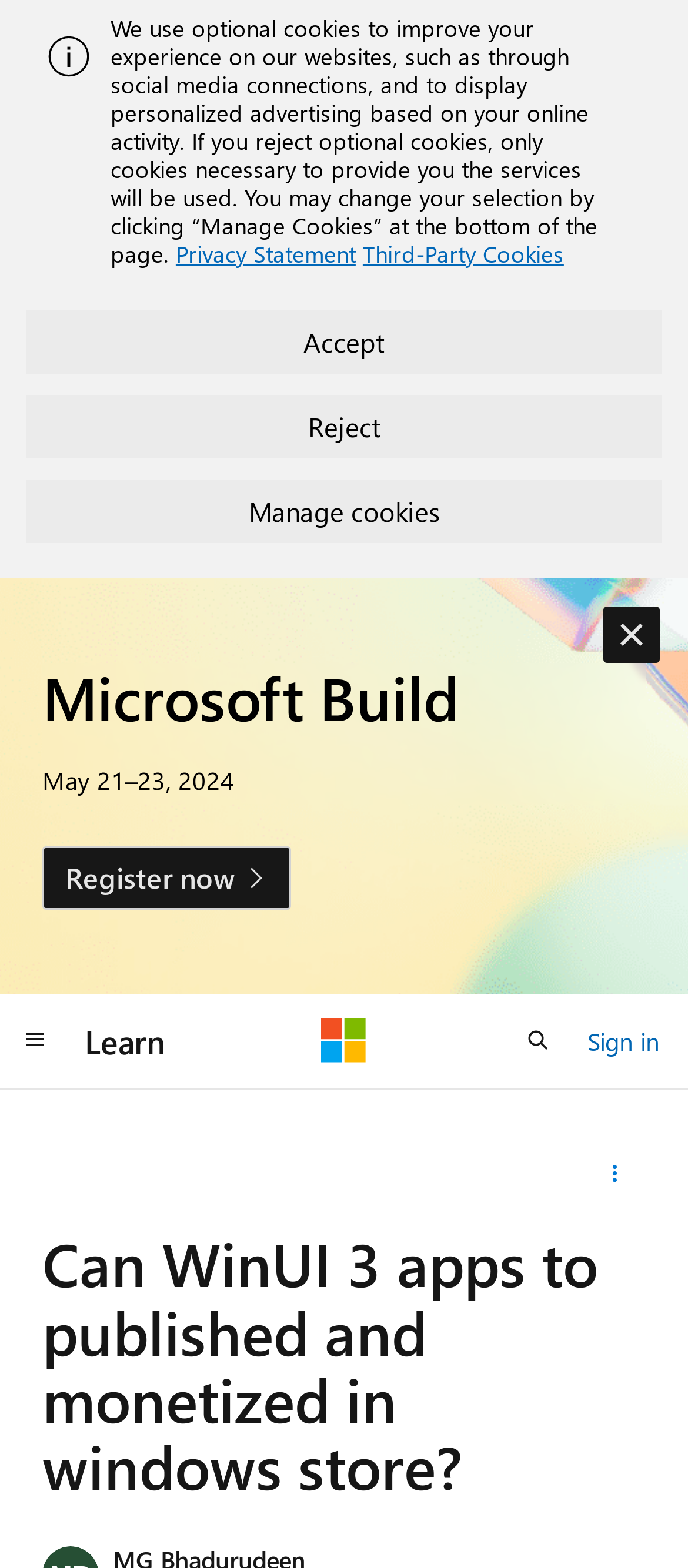Provide the bounding box coordinates of the HTML element described by the text: "Twitter".

None